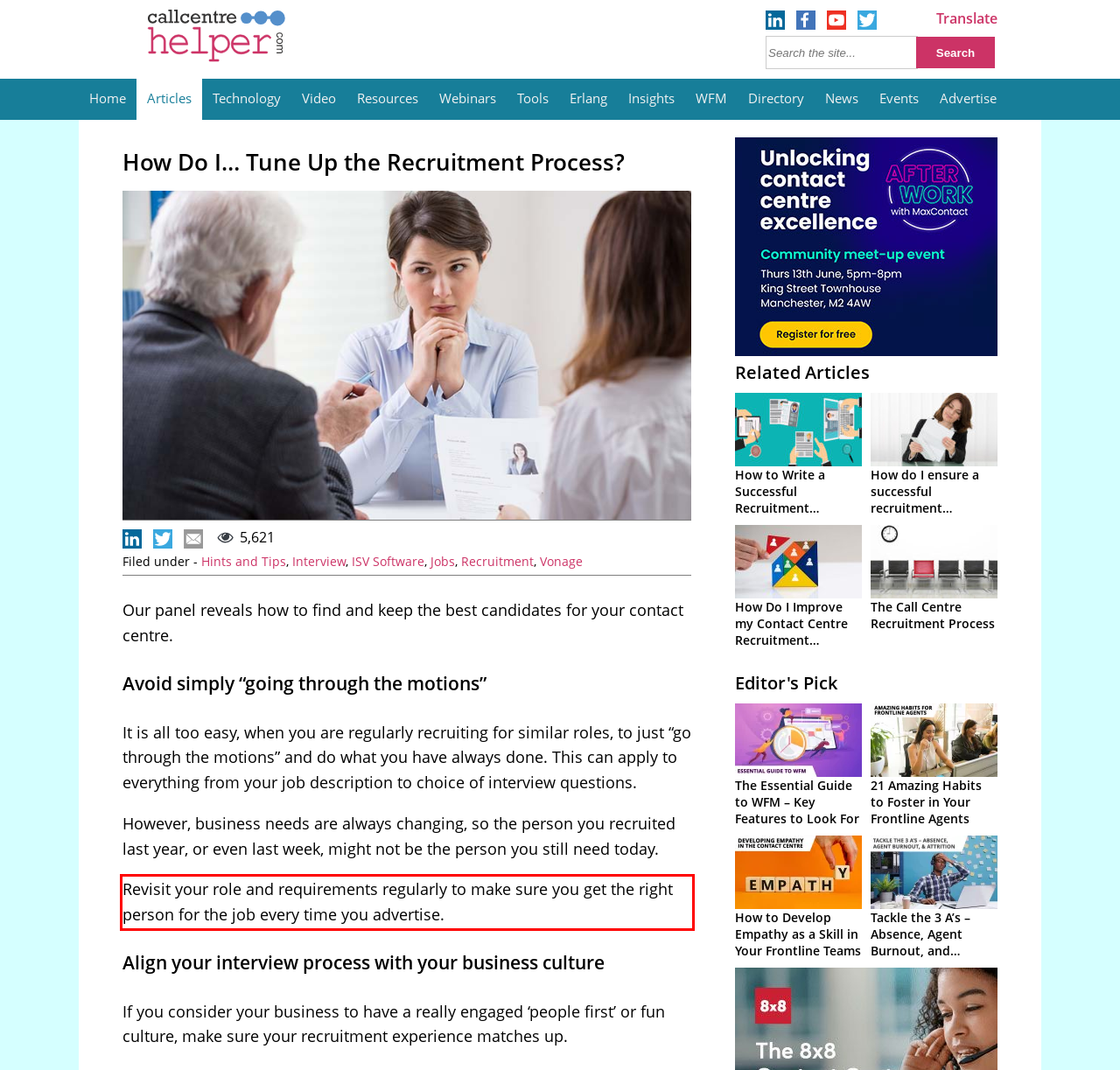By examining the provided screenshot of a webpage, recognize the text within the red bounding box and generate its text content.

Revisit your role and requirements regularly to make sure you get the right person for the job every time you advertise.